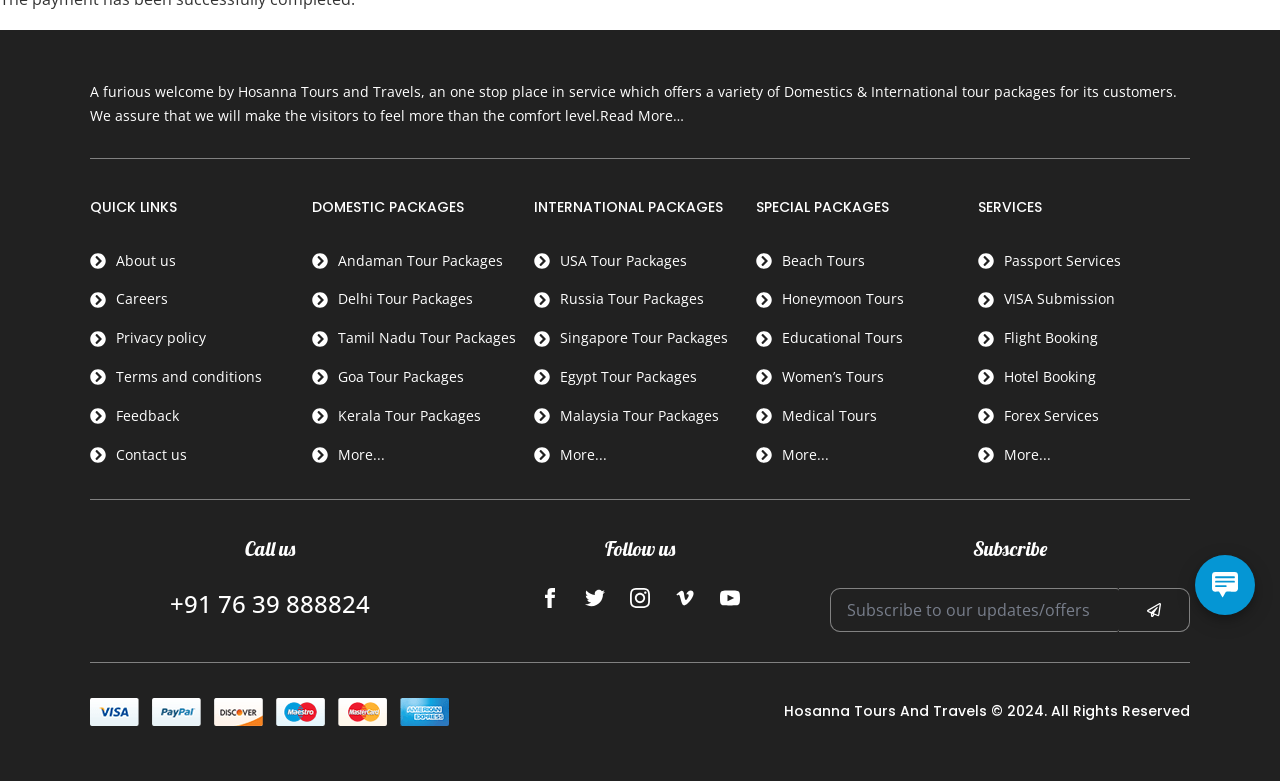Given the element description parent_node: Email * aria-describedby="email-notes" name="email", identify the bounding box coordinates for the UI element on the webpage screenshot. The format should be (top-left x, top-left y, bottom-right x, bottom-right y), with values between 0 and 1.

None